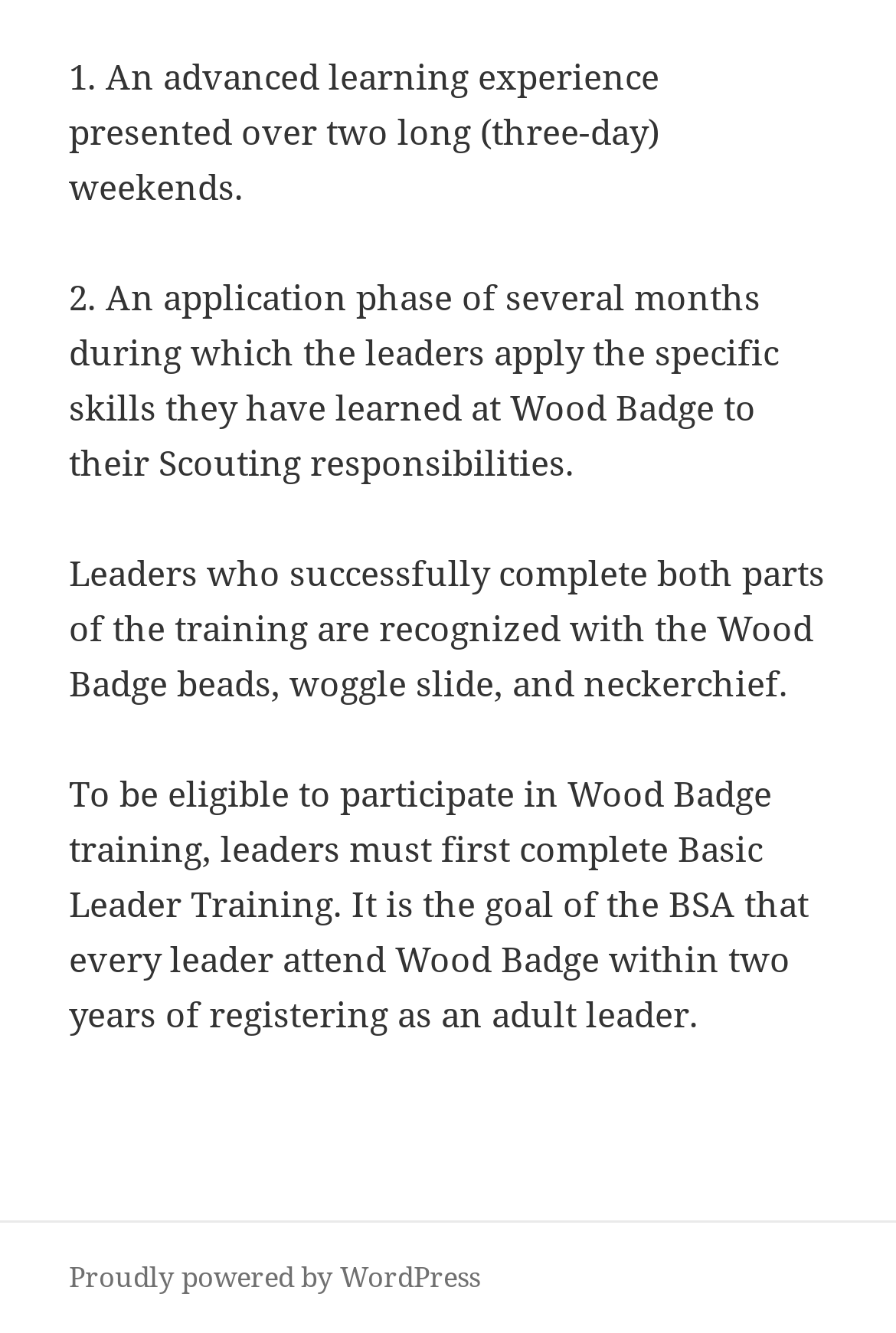Refer to the image and answer the question with as much detail as possible: What platform is the website powered by?

The text at the bottom of the page states 'Proudly powered by WordPress', indicating that the website is built using the WordPress platform.